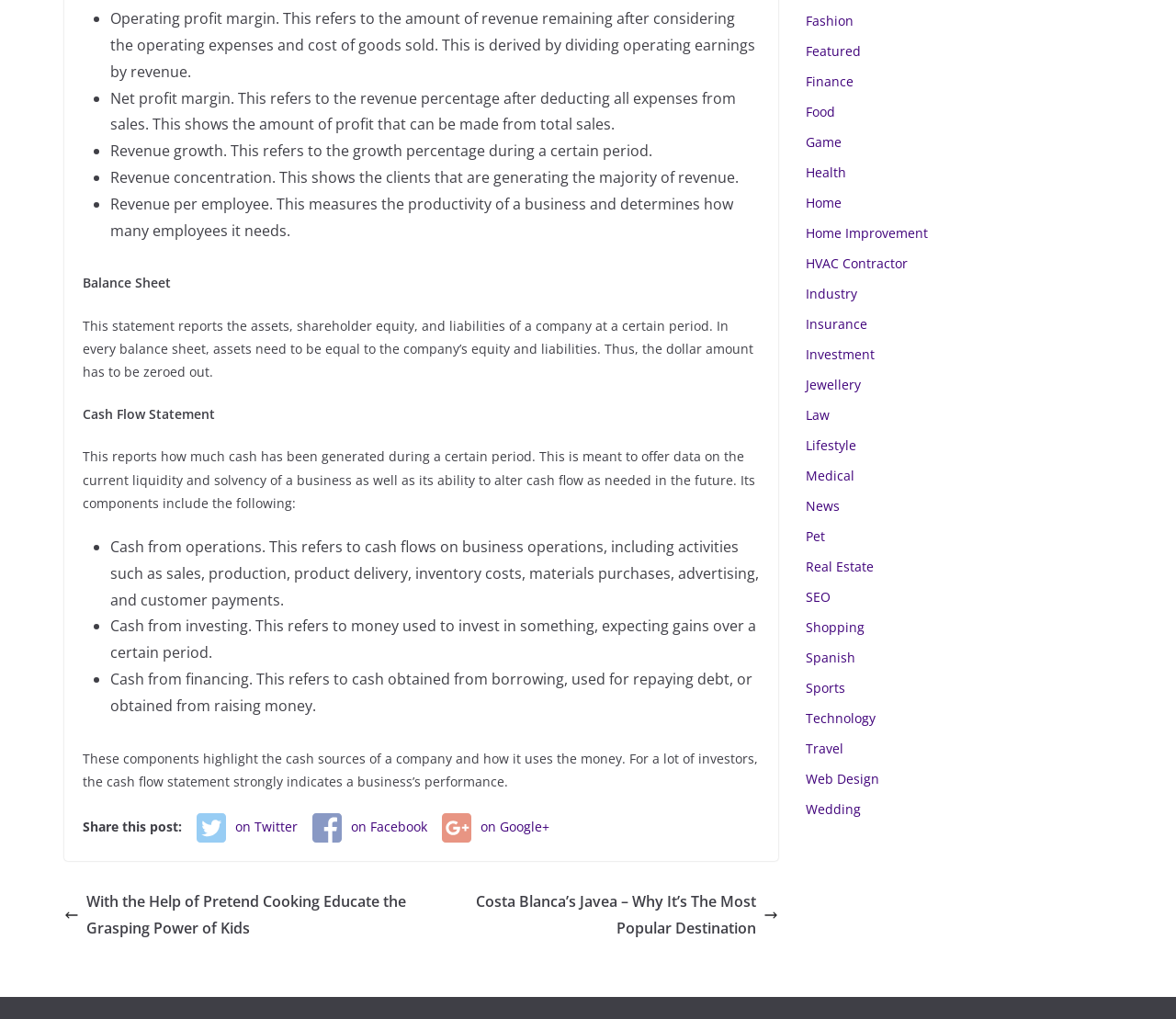Determine the bounding box for the HTML element described here: "HVAC Contractor". The coordinates should be given as [left, top, right, bottom] with each number being a float between 0 and 1.

[0.685, 0.25, 0.772, 0.267]